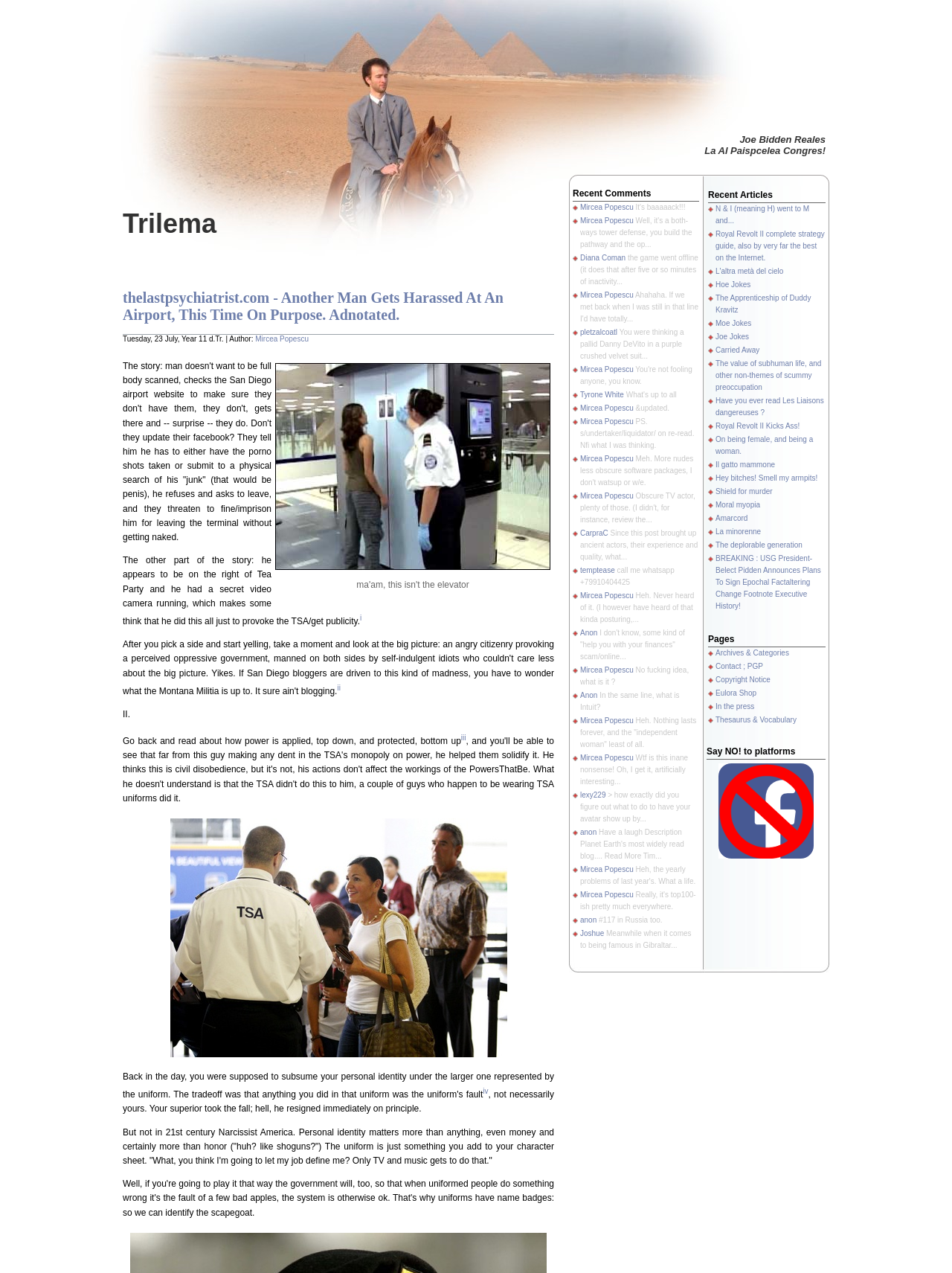Illustrate the webpage's structure and main components comprehensively.

This webpage appears to be a blog post on the website "thelastpsychiatrist.com". The title of the post is "Another Man Gets Harassed At An Airport, This Time On Purpose. Adnotated." and it is written by Mircea Popescu. 

At the top of the page, there is a link to "Trilema" and a heading with the title of the post. Below this, there is a brief description of the post, including the date it was written and the author's name. 

The main content of the post is a story about a man who was harassed at an airport and refused to comply with the security procedures. The story is accompanied by the author's commentary and analysis of the situation. 

There are several links and images scattered throughout the post, including a link to a video titled "ma'am, this isn't the elevator" and an image of a TSA agent. 

In the middle of the page, there is a section titled "Recent Comments" which lists comments from various users, including Mircea Popescu, Diana Coman, and others. 

At the bottom of the page, there are two sections titled "Recent Articles" and "Recent Comments" which list links to other articles and comments on the website.